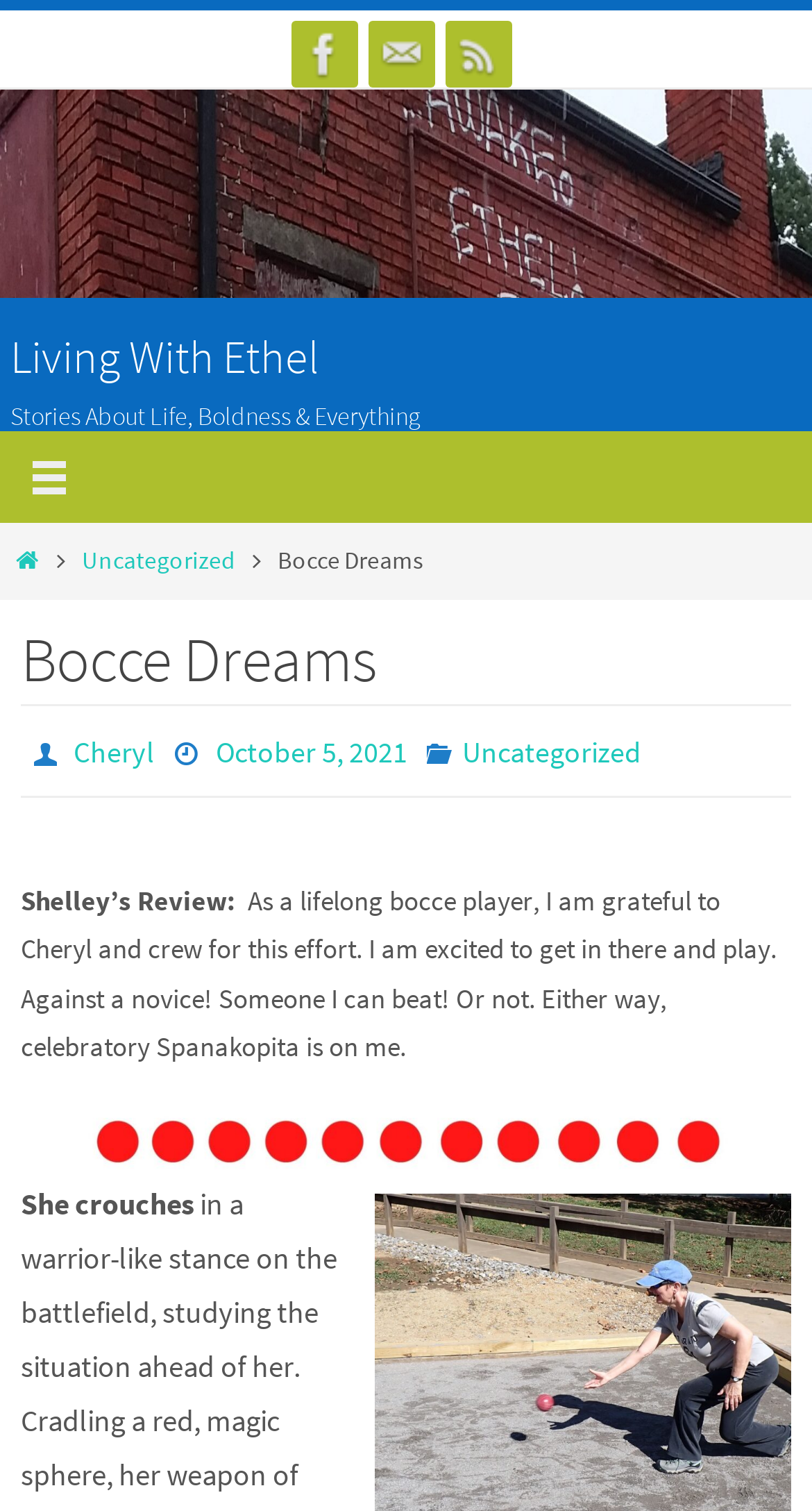Write a detailed summary of the webpage.

The webpage is about "Bocce Dreams – Living With Ethel" and features a personal review from Shelley, a lifelong bocce player. At the top, there are three social media links, Facebook, Mail, and RSS, each accompanied by an image, aligned horizontally and centered. Below these links, there is a large image taking up the full width of the page, titled "Living With Ethel".

On the left side, there is a navigation menu with links to "Home" and "Uncategorized", as well as a button with an icon. Above this menu, there is a heading "Bocce Dreams" and a subheading "Stories About Life, Boldness & Everything". 

The main content of the page is Shelley's review, which is divided into three sections. The first section is a brief introduction, followed by a longer paragraph describing her excitement to play bocce. Below this text, there is a figure, likely an image related to the review. The final section is a short sentence "She crouches".

The review is attributed to "Cheryl" and dated "October 5, 2021", with categories listed as "Uncategorized". The overall layout is organized, with clear headings and concise text, making it easy to follow Shelley's review.